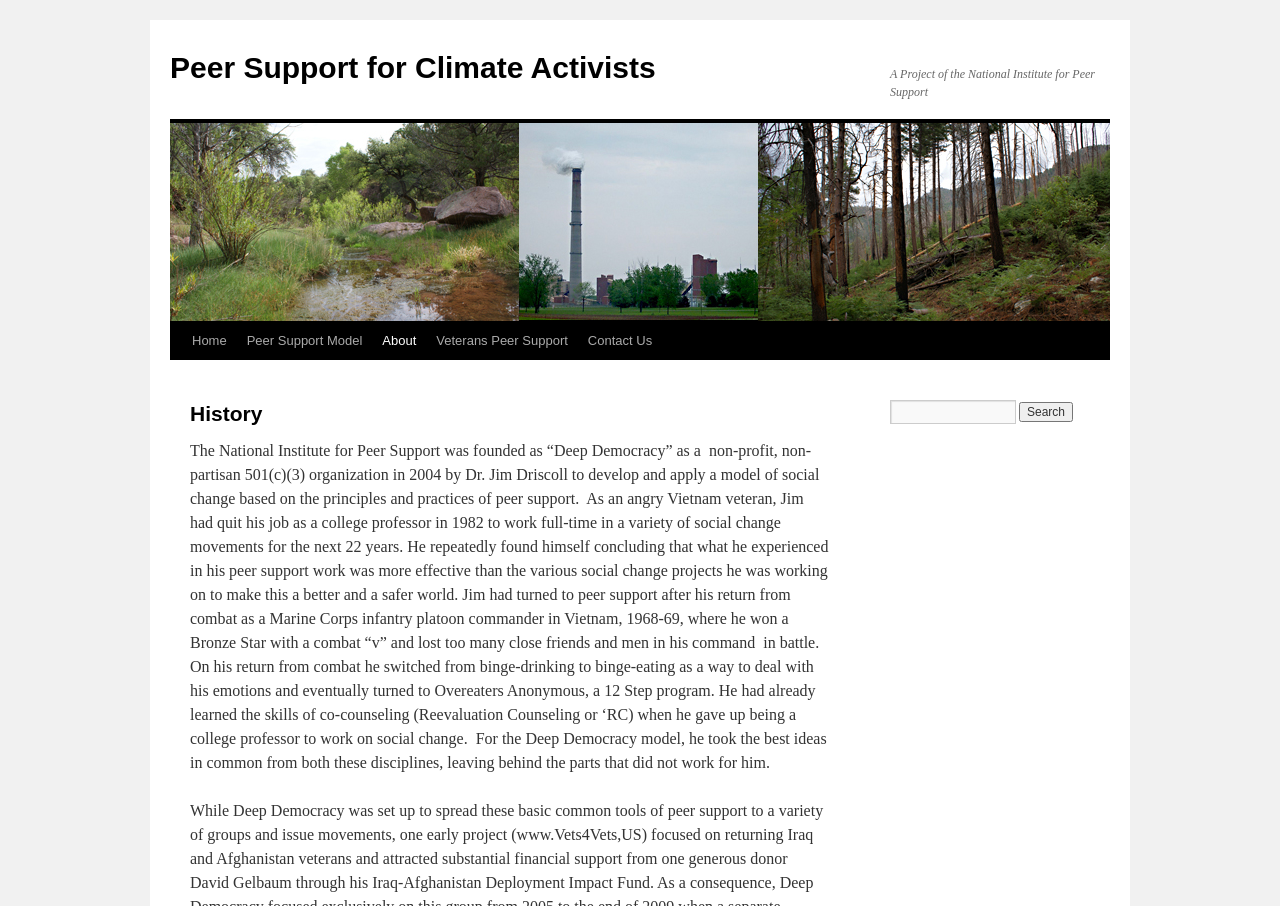Please identify the coordinates of the bounding box that should be clicked to fulfill this instruction: "Read about the Peer Support Model".

[0.193, 0.368, 0.283, 0.384]